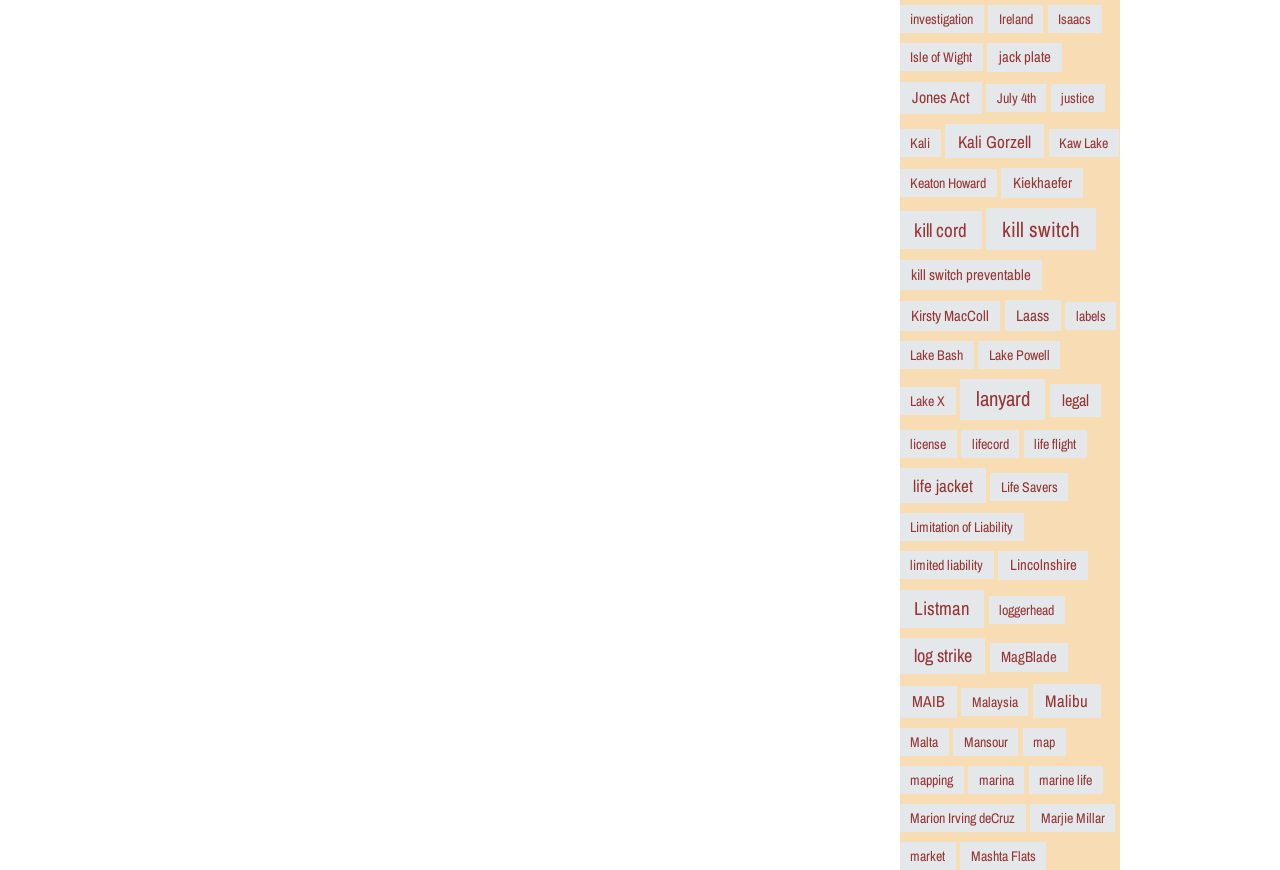Please find the bounding box coordinates of the clickable region needed to complete the following instruction: "view Jones Act". The bounding box coordinates must consist of four float numbers between 0 and 1, i.e., [left, top, right, bottom].

[0.703, 0.095, 0.767, 0.131]